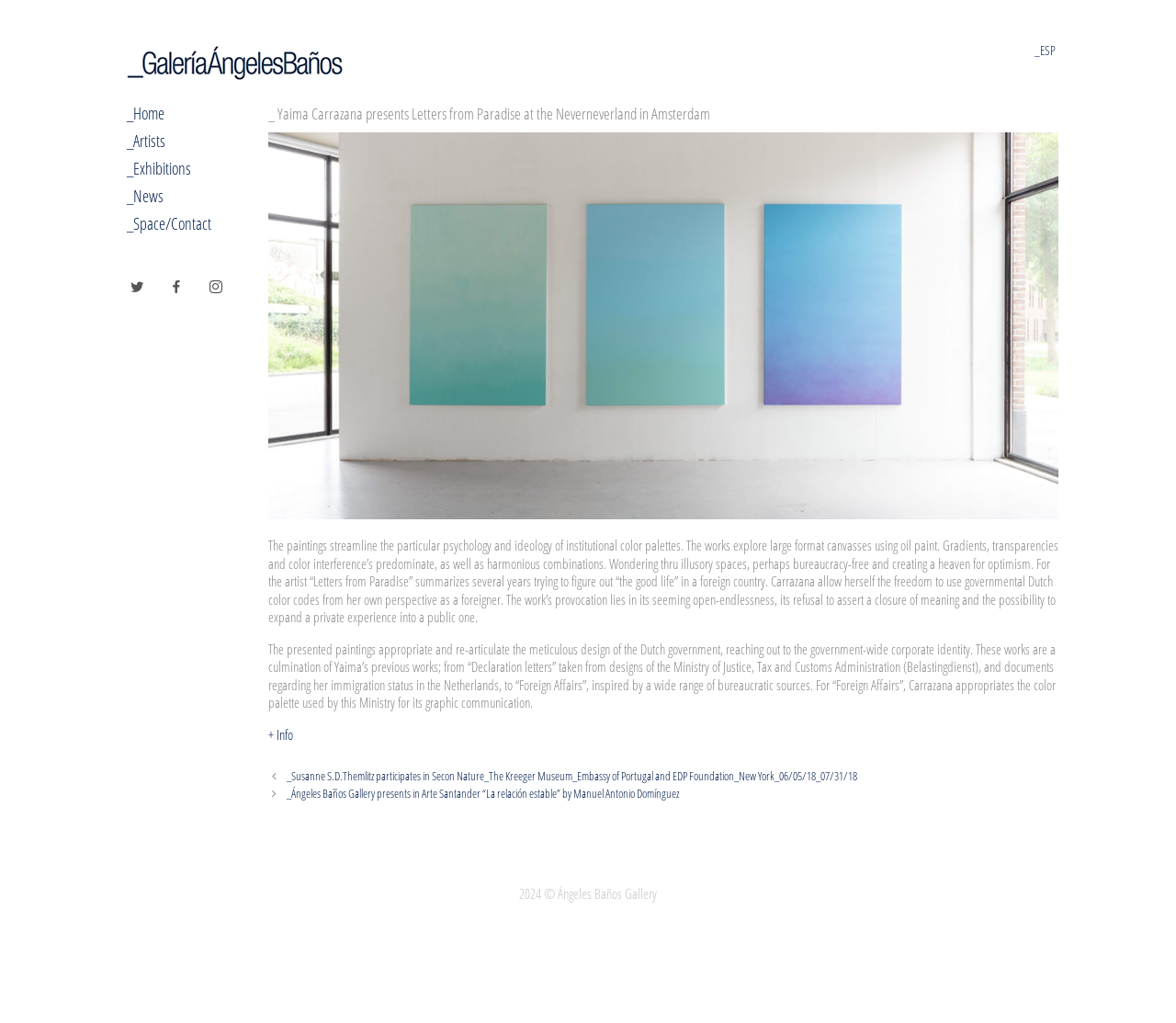Locate the bounding box coordinates of the region to be clicked to comply with the following instruction: "Read 'aufhebungsvertrag ohne abfindung sperrzeit 2020'". The coordinates must be four float numbers between 0 and 1, in the form [left, top, right, bottom].

None